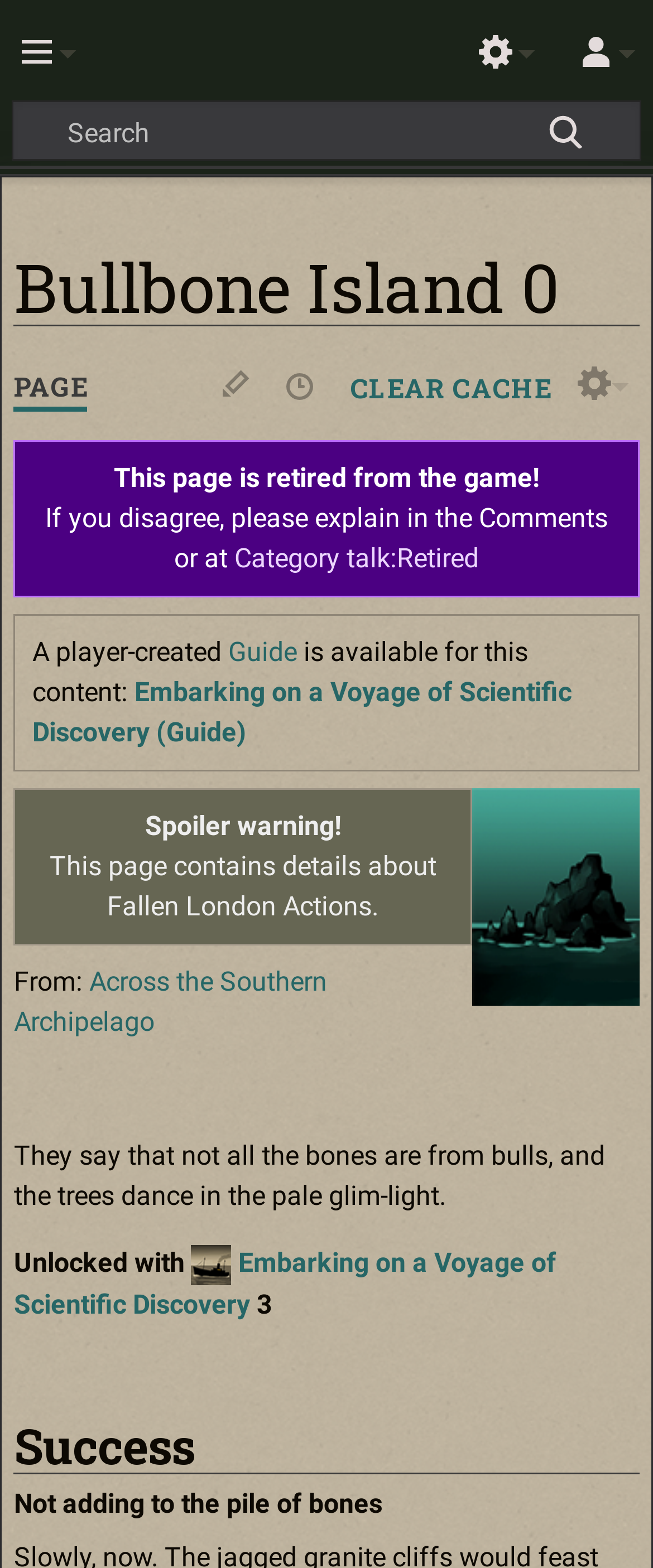Identify the primary heading of the webpage and provide its text.

Bullbone Island 0